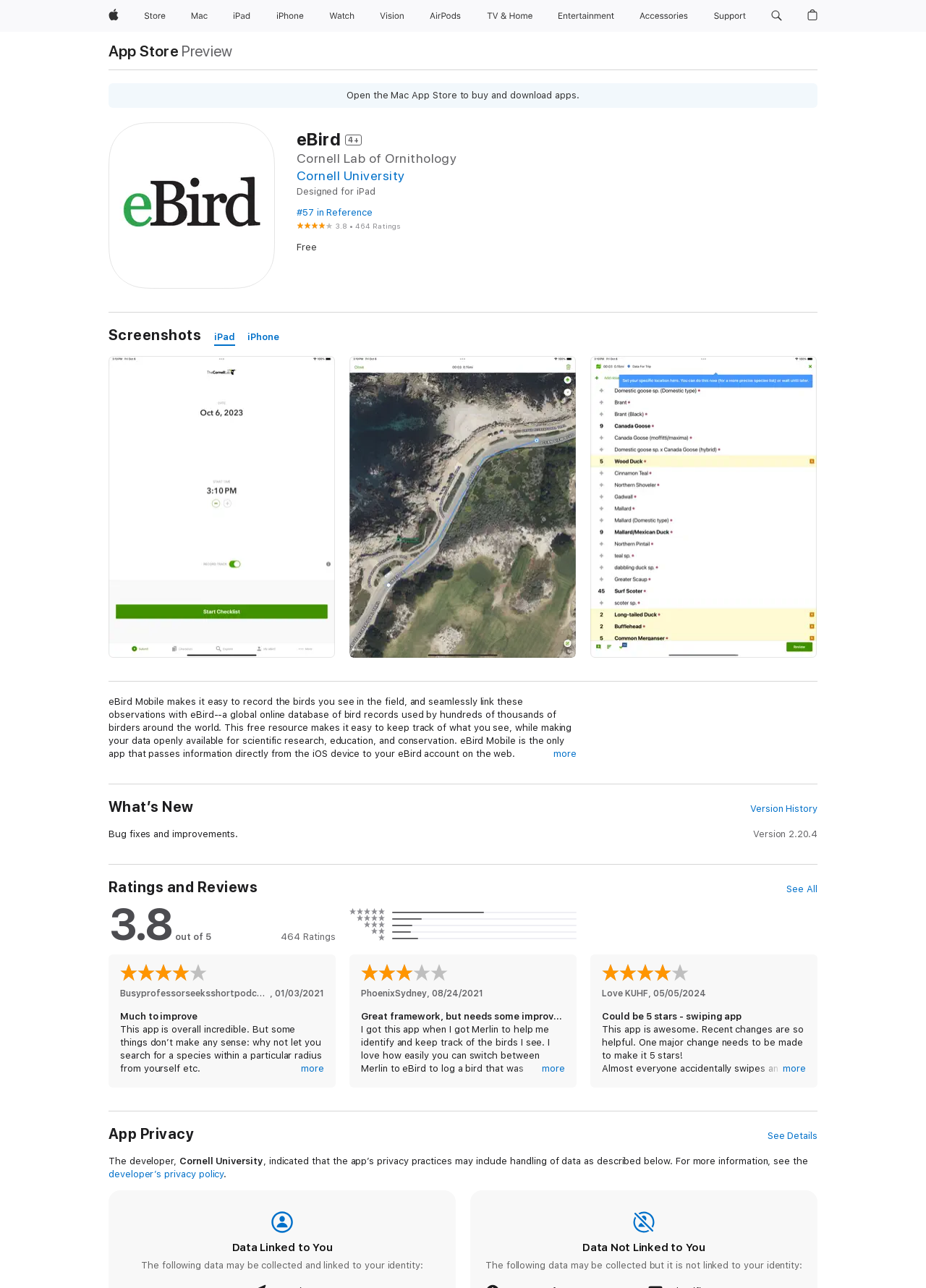What is the name of the app?
Answer the question with a single word or phrase by looking at the picture.

eBird